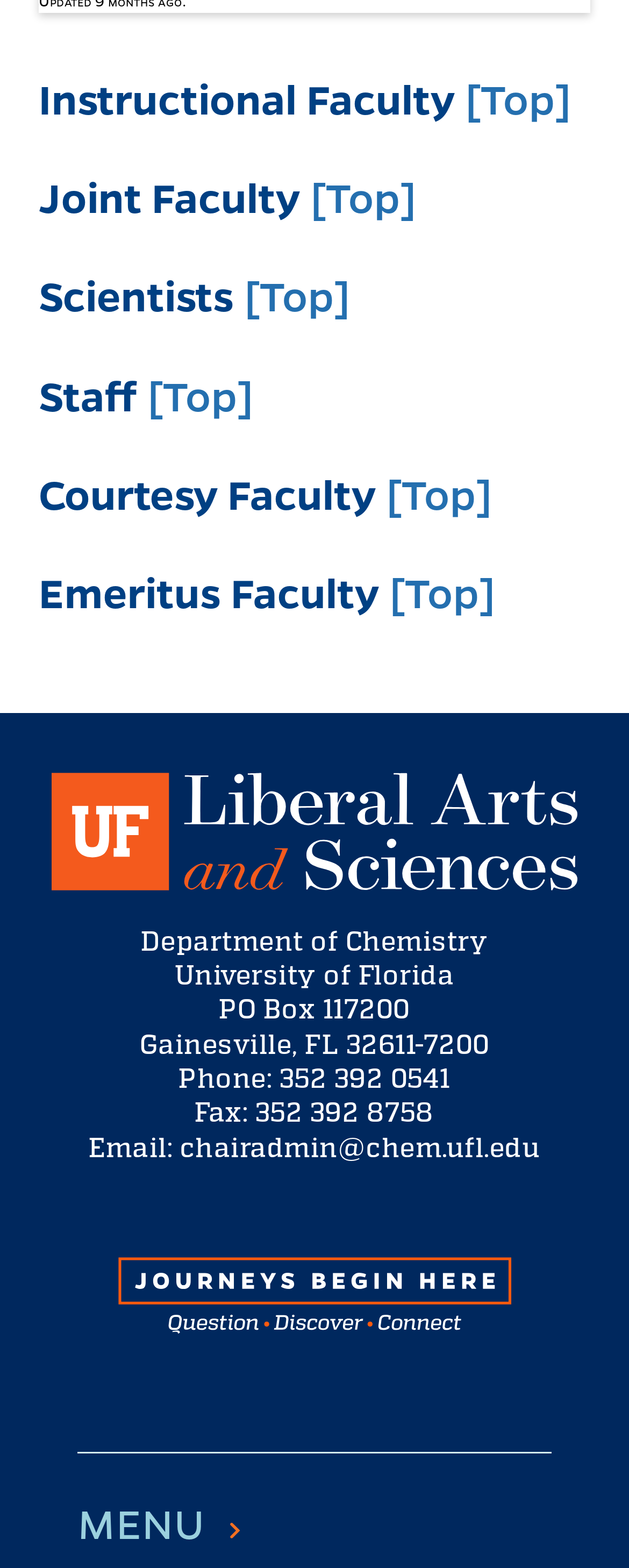Determine the bounding box coordinates for the area you should click to complete the following instruction: "Click on the button".

[0.346, 0.964, 0.402, 0.988]